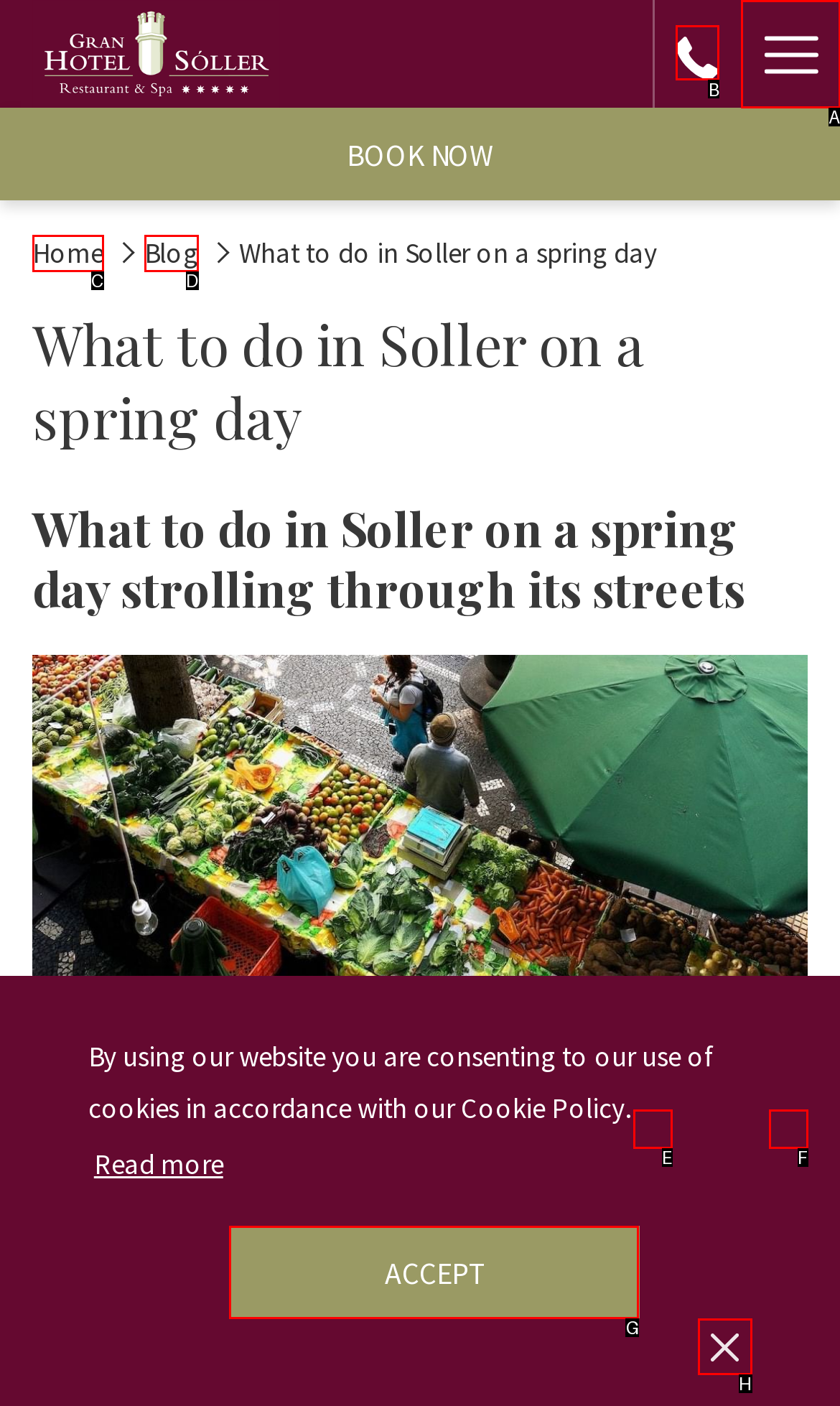To perform the task "Call us at +34971638686", which UI element's letter should you select? Provide the letter directly.

B